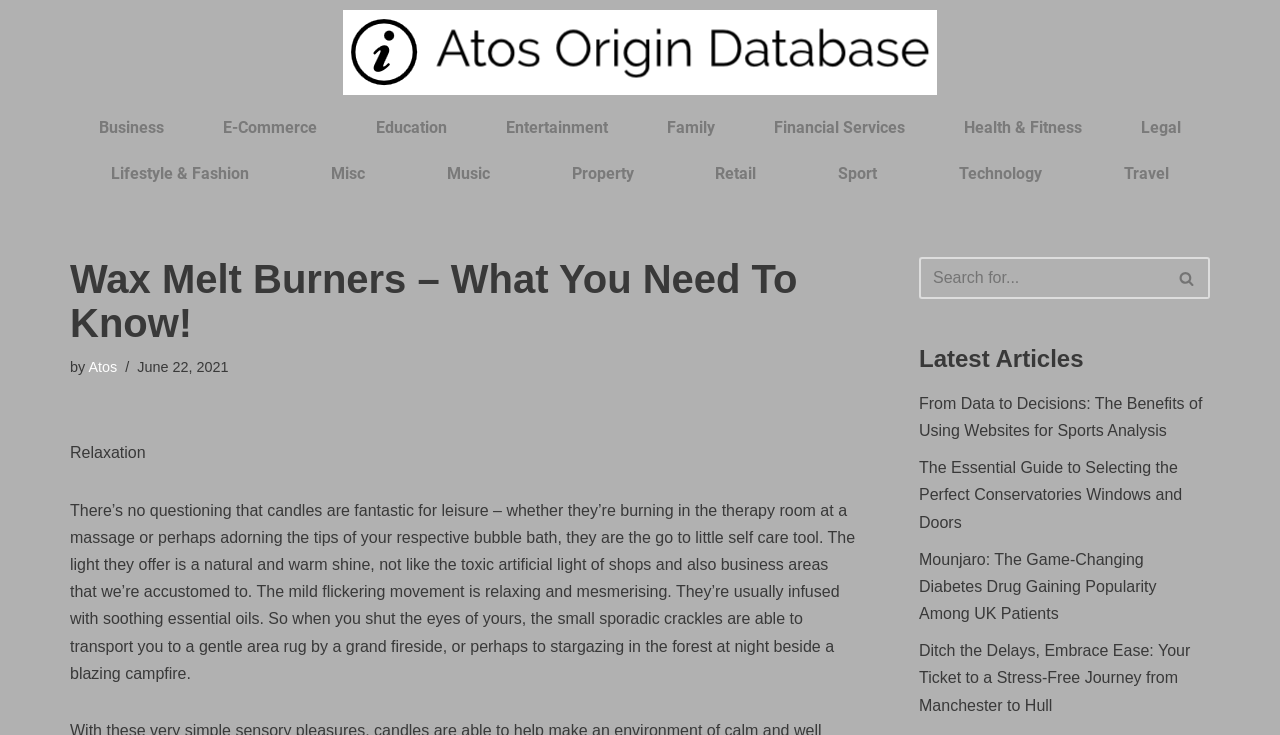Illustrate the webpage with a detailed description.

This webpage is about wax melt burners and relaxation. At the top, there is a link to skip to the content. Below that, there is a horizontal navigation menu with 14 categories, including Business, E-Commerce, Education, and more. 

The main content area has a heading that reads "Wax Melt Burners – What You Need To Know!" followed by the author's name, "Atos", and the publication date, "June 22, 2021". 

Below the heading, there is a paragraph about relaxation, describing the benefits of candles in creating a peaceful atmosphere. The text explains how candles provide a natural and warm light, a soothing essential oil scent, and a calming flickering movement.

To the right of the main content area, there is a search bar with a search button and a small magnifying glass icon. 

Below the search bar, there is a section titled "Latest Articles" with four links to different articles on various topics, including sports analysis, conservatories windows and doors, diabetes treatment, and travel from Manchester to Hull.